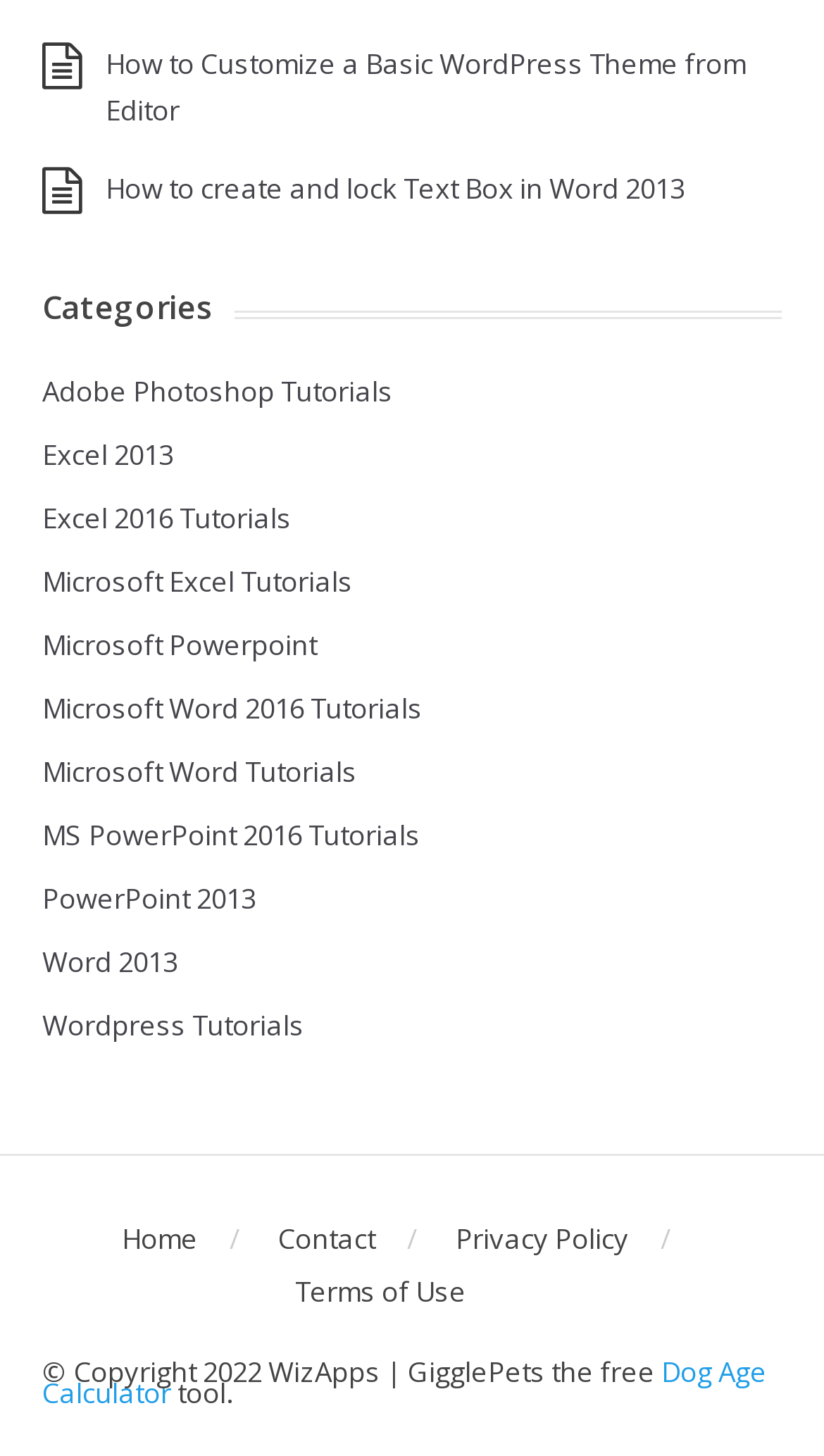Locate the bounding box of the UI element described in the following text: "Adobe Photoshop Tutorials".

[0.051, 0.255, 0.477, 0.281]